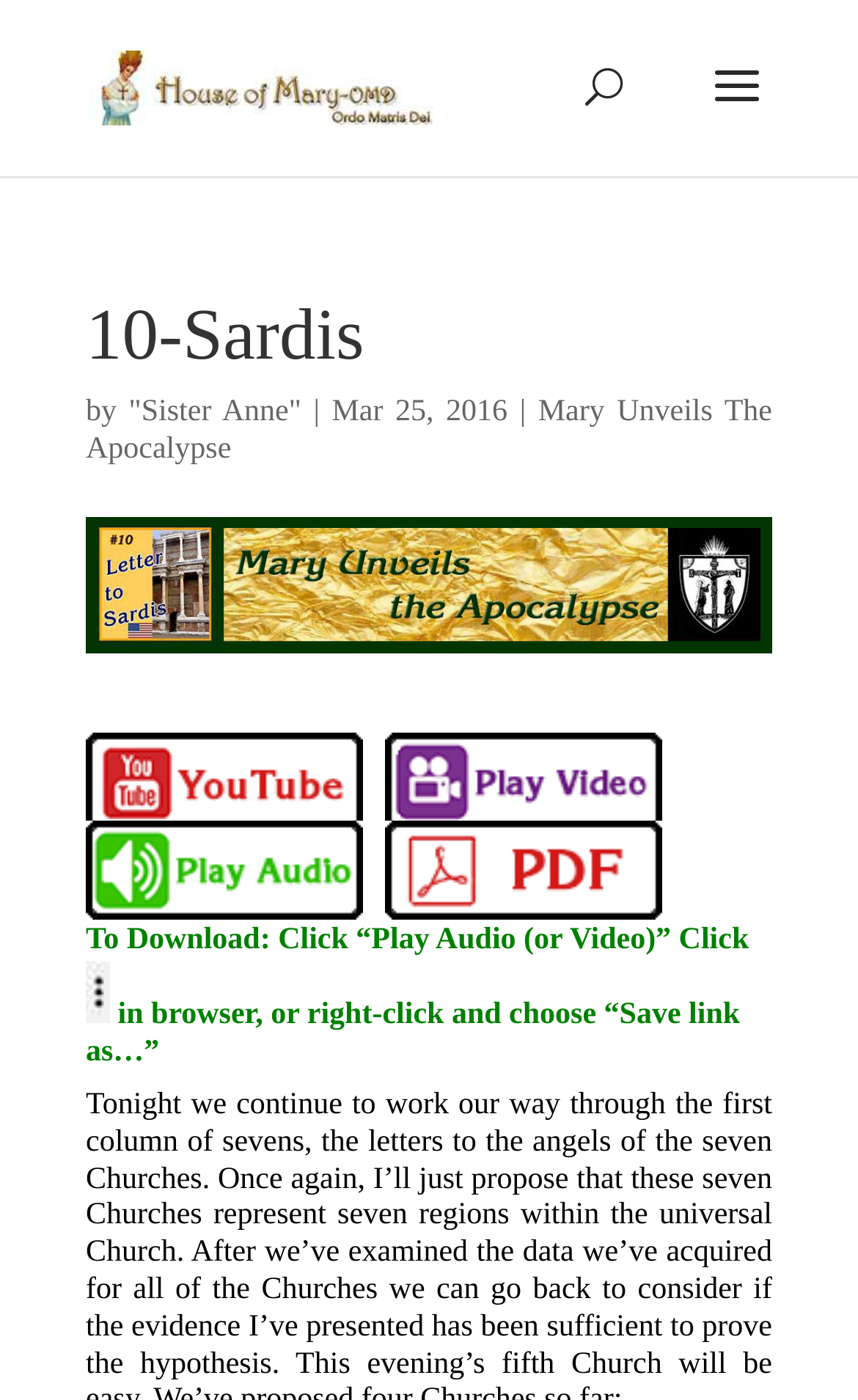What is the name of the house?
Answer the question with detailed information derived from the image.

The name of the house can be determined by looking at the link element with the text 'House of Mary' at the top of the webpage, which suggests that the webpage is about a house with this name.